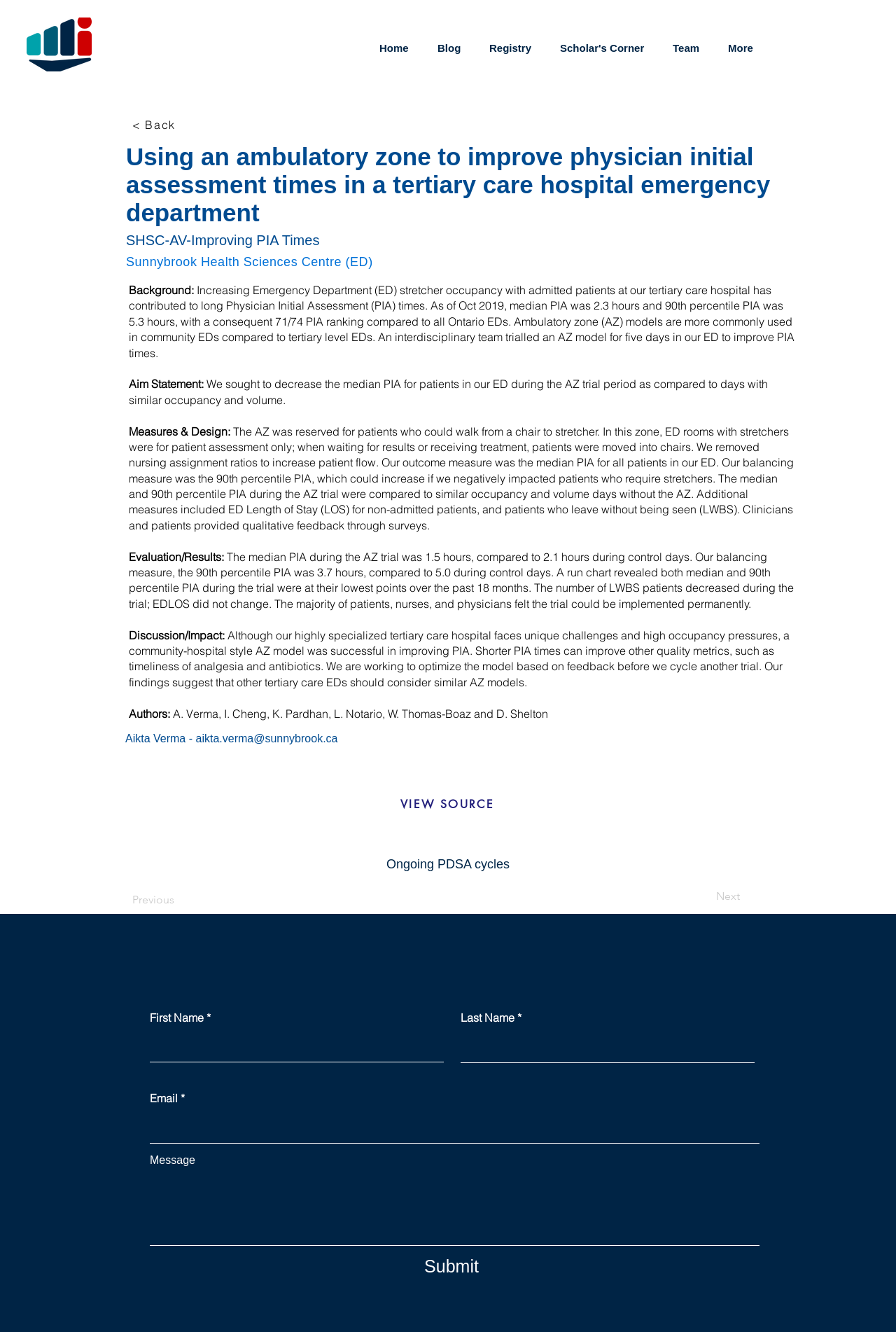Please respond in a single word or phrase: 
What is the contact information of Aikta Verma?

aikta.verma@sunnybrook.ca